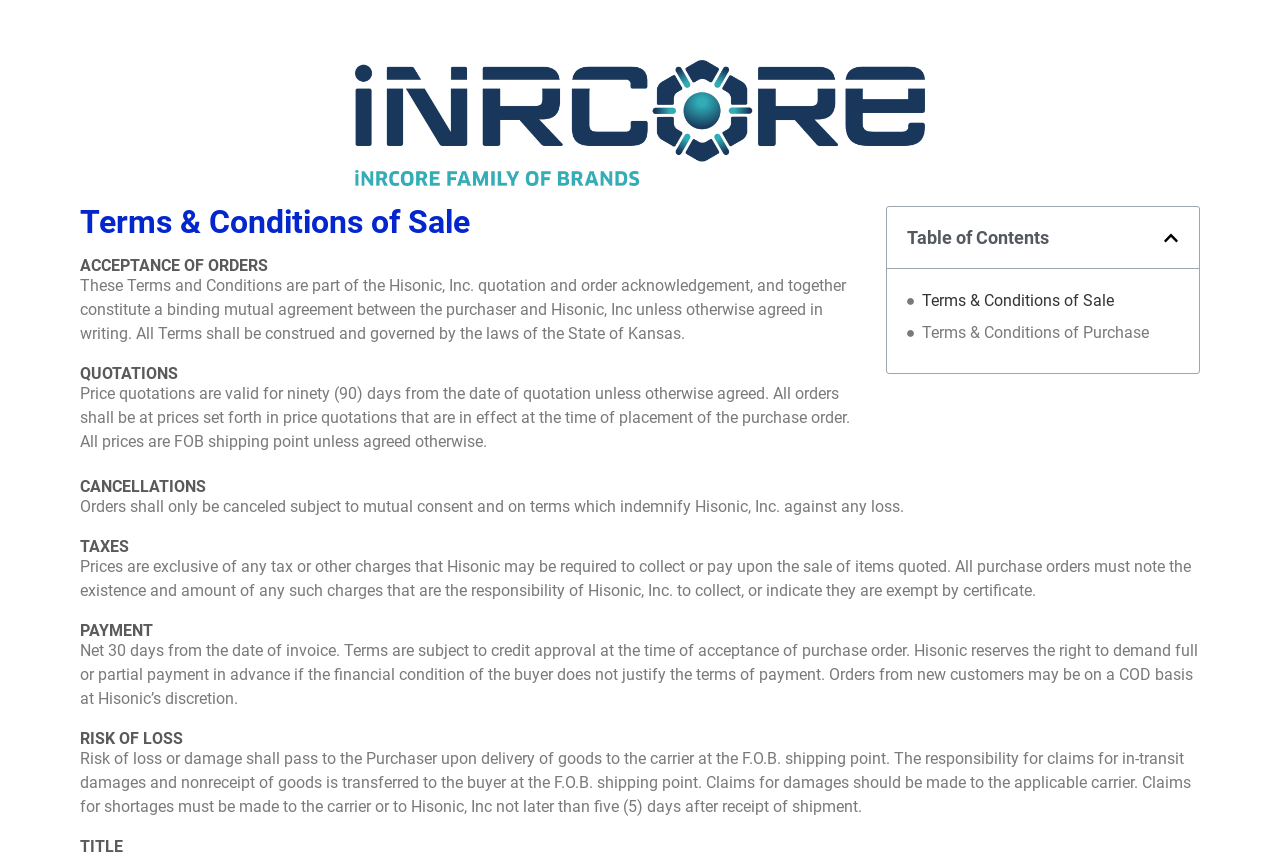Using the provided description: "Terms & Conditions of Purchase", find the bounding box coordinates of the corresponding UI element. The output should be four float numbers between 0 and 1, in the format [left, top, right, bottom].

[0.72, 0.377, 0.898, 0.405]